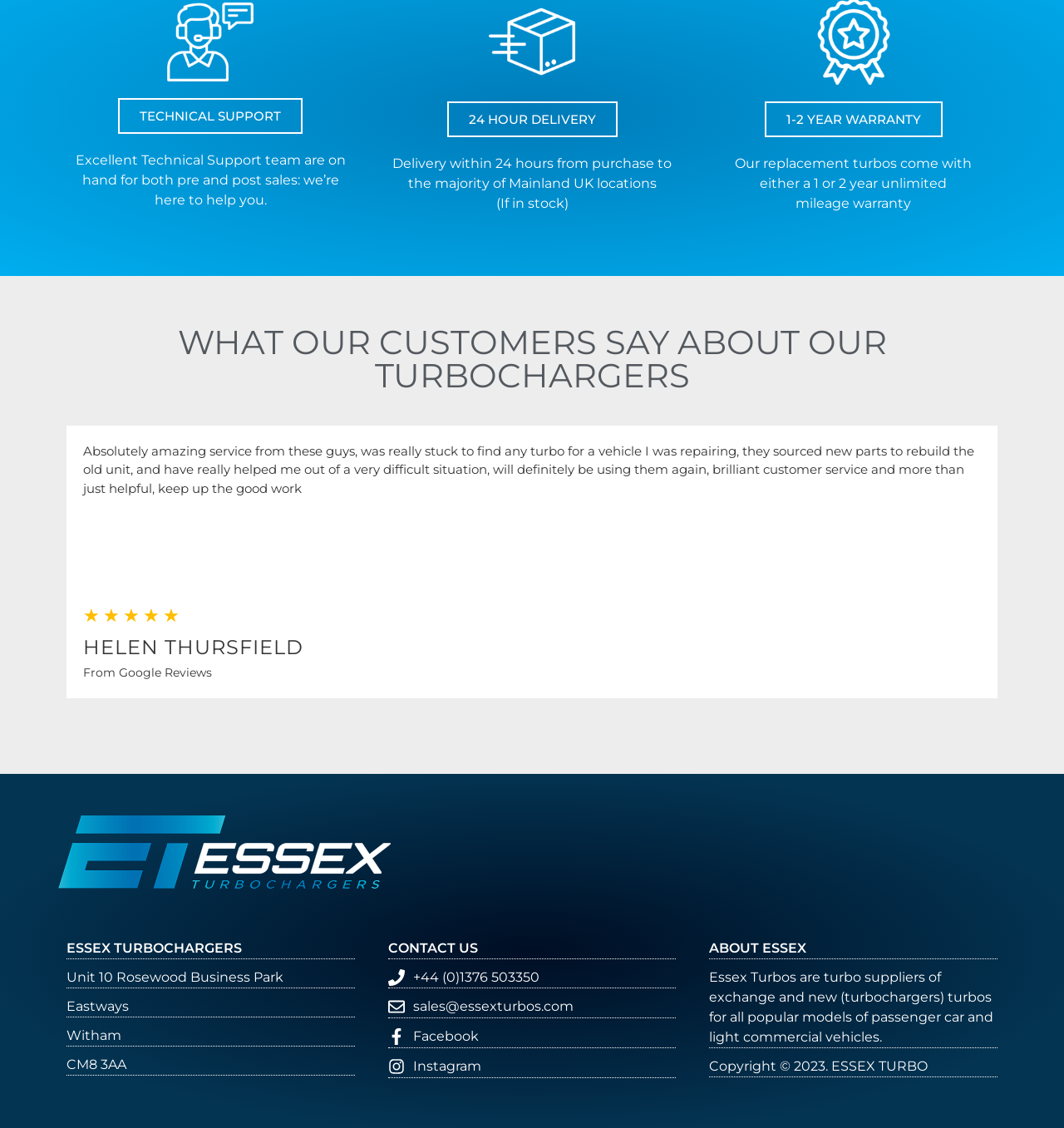Provide a short, one-word or phrase answer to the question below:
What is the rating given by Helen Thurstfield?

5/5